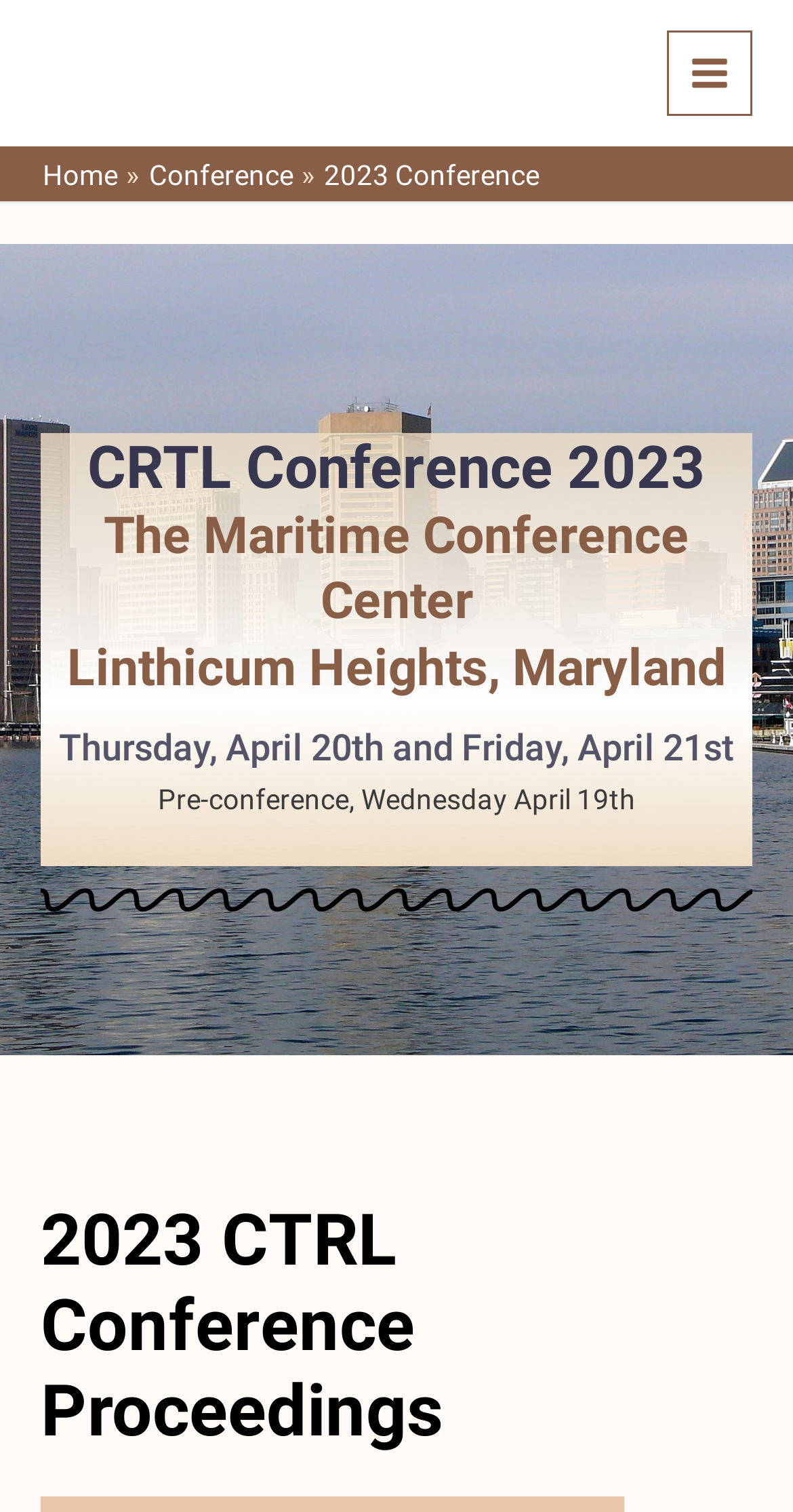What is the date of the conference?
Based on the visual, give a brief answer using one word or a short phrase.

April 20th and 21st